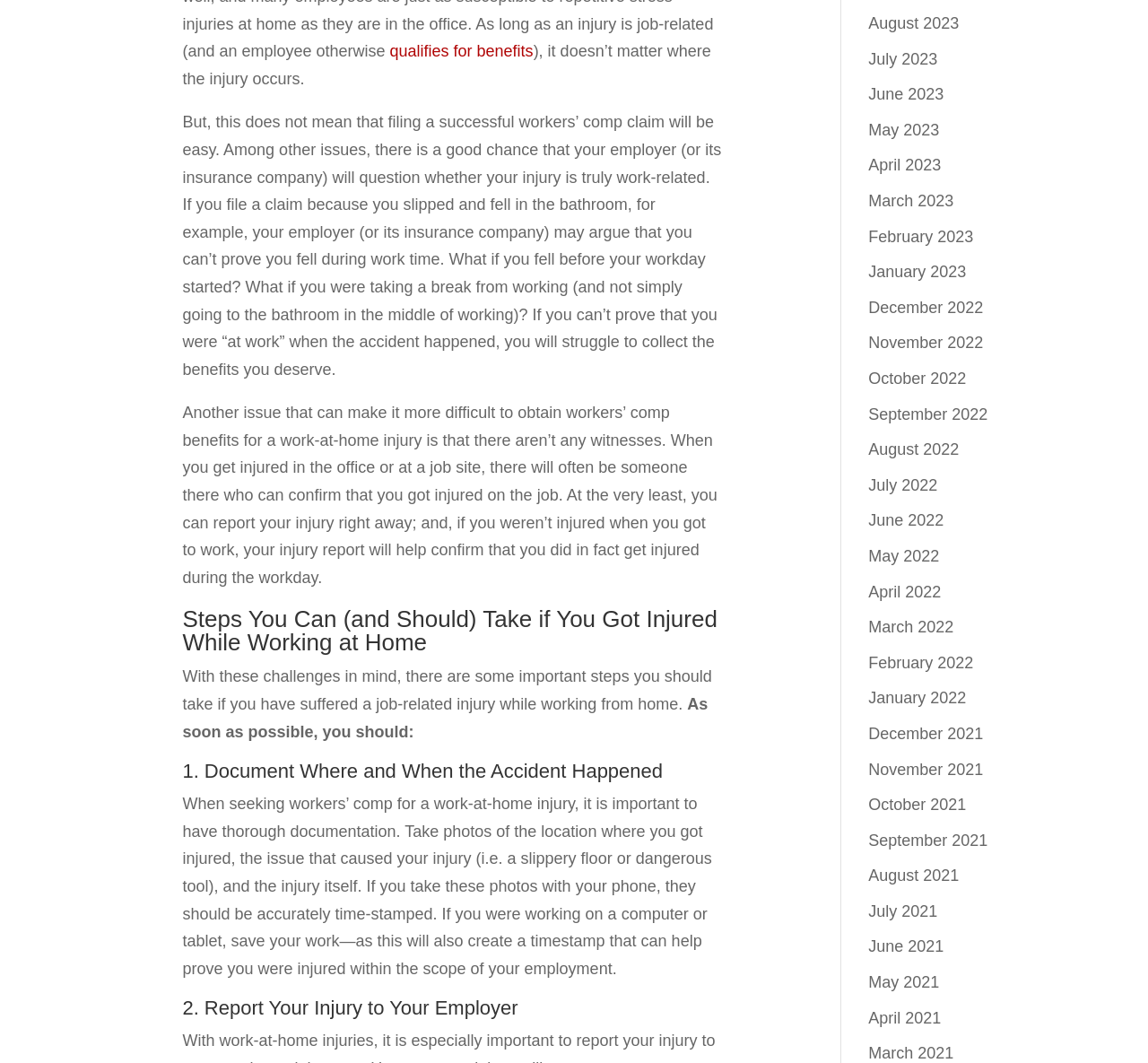Specify the bounding box coordinates of the region I need to click to perform the following instruction: "click on 'qualifies for benefits'". The coordinates must be four float numbers in the range of 0 to 1, i.e., [left, top, right, bottom].

[0.339, 0.04, 0.465, 0.057]